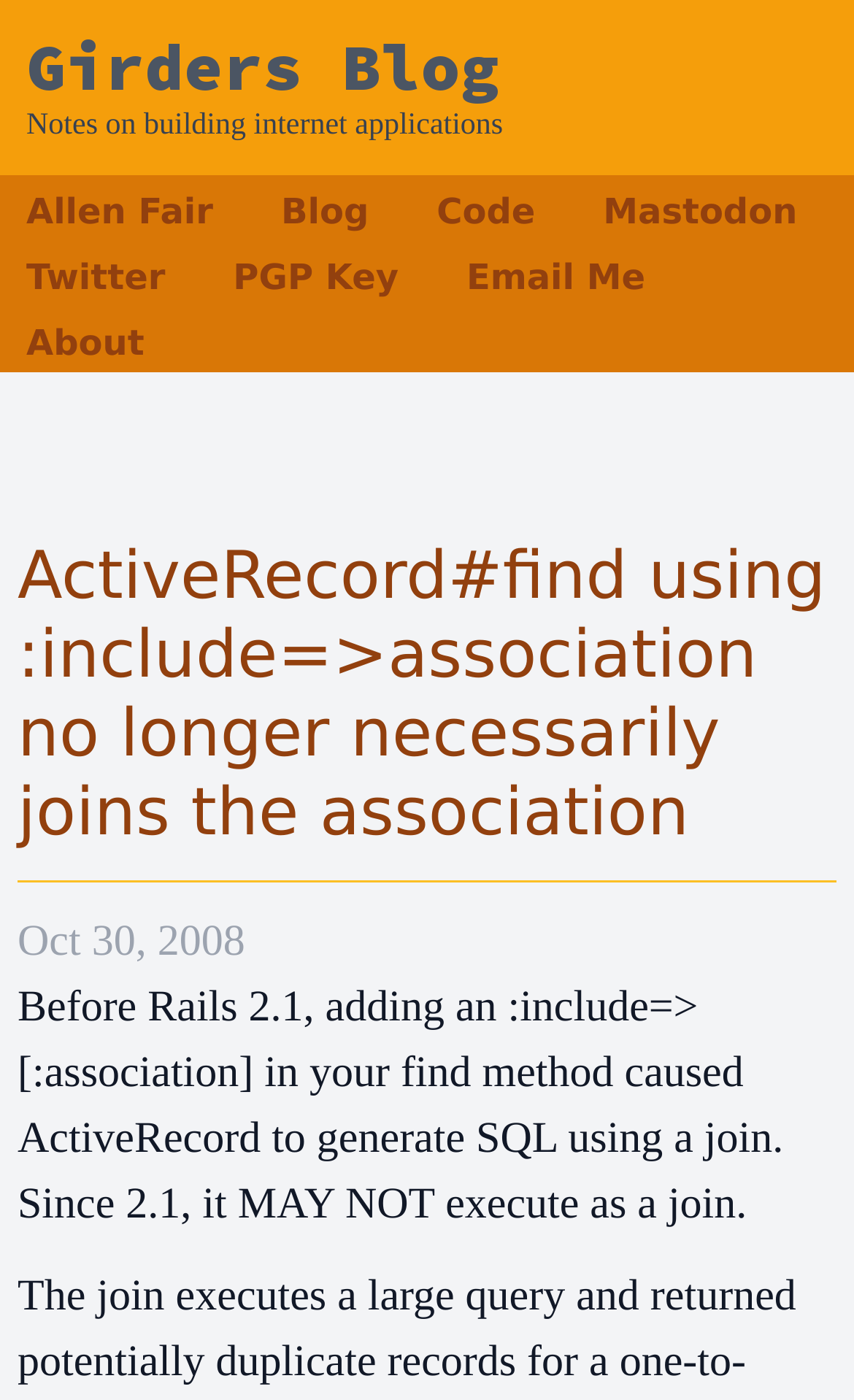What is the category of the blog post?
Using the image as a reference, answer the question with a short word or phrase.

Code